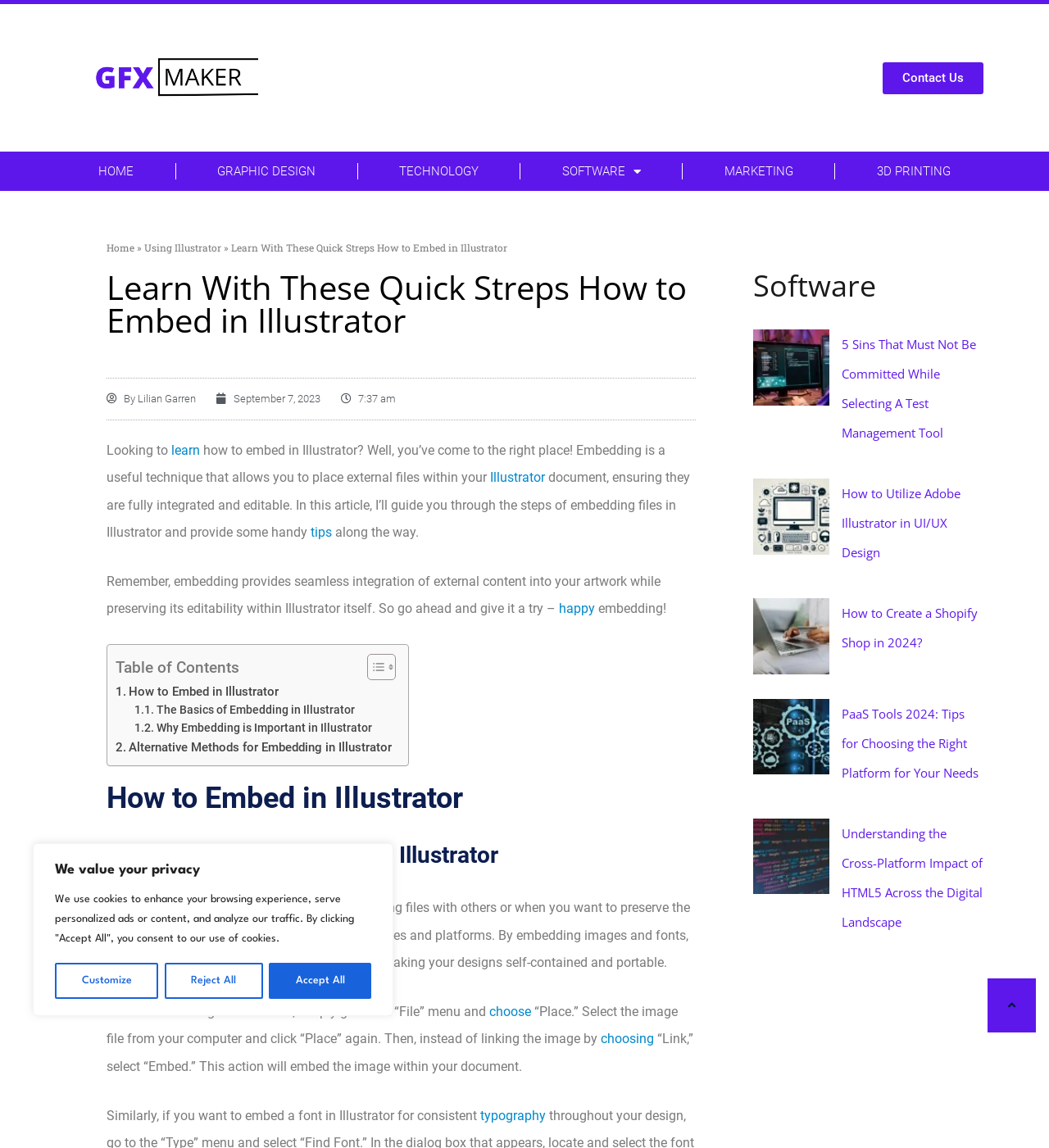Using the details from the image, please elaborate on the following question: What is the purpose of embedding in Illustrator?

According to the webpage, embedding is a useful technique that allows you to place external files within your Illustrator document, ensuring they are fully integrated and editable.